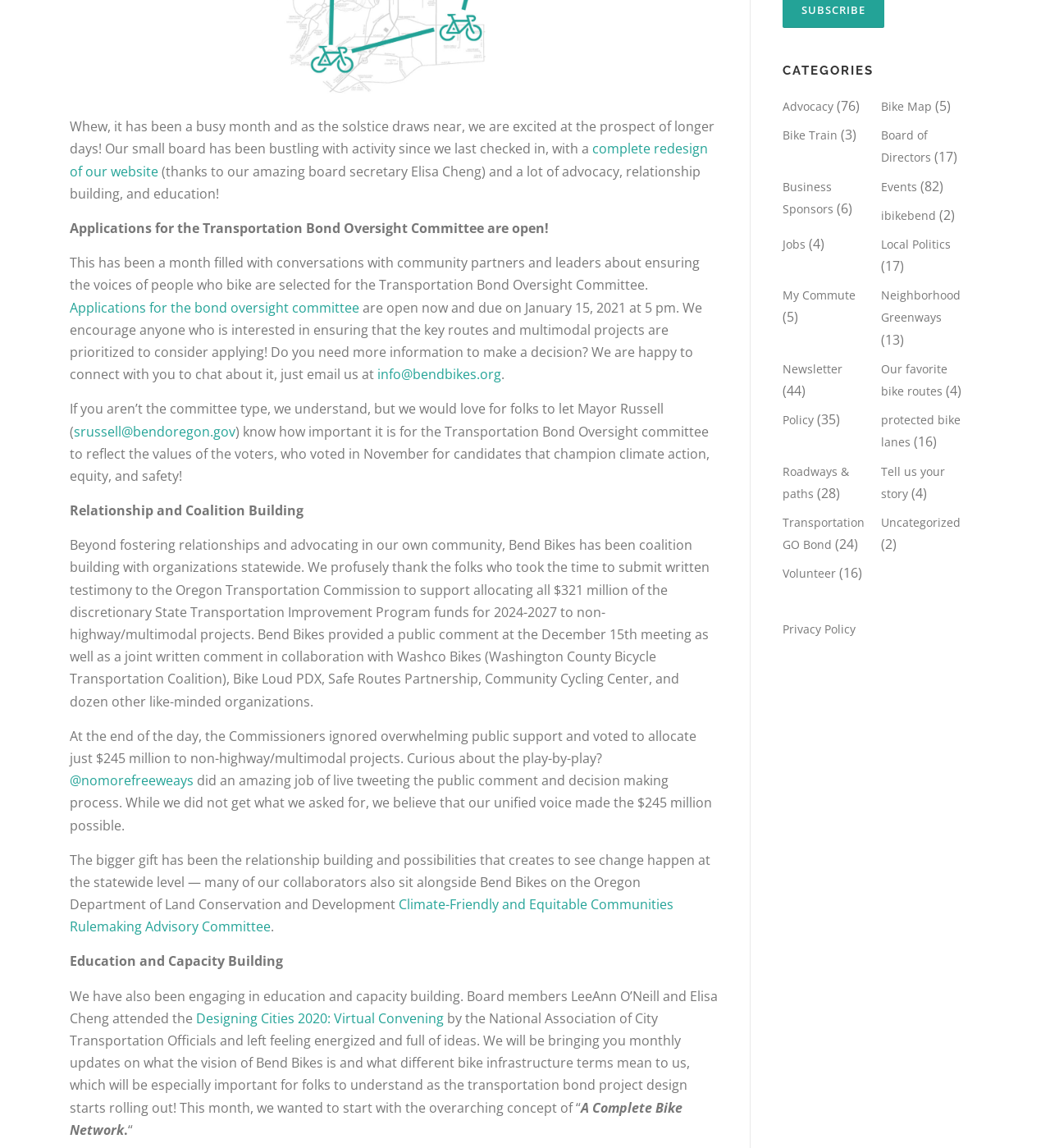Locate the bounding box coordinates for the element described below: "Our favorite bike routes". The coordinates must be four float values between 0 and 1, formatted as [left, top, right, bottom].

[0.839, 0.314, 0.902, 0.347]